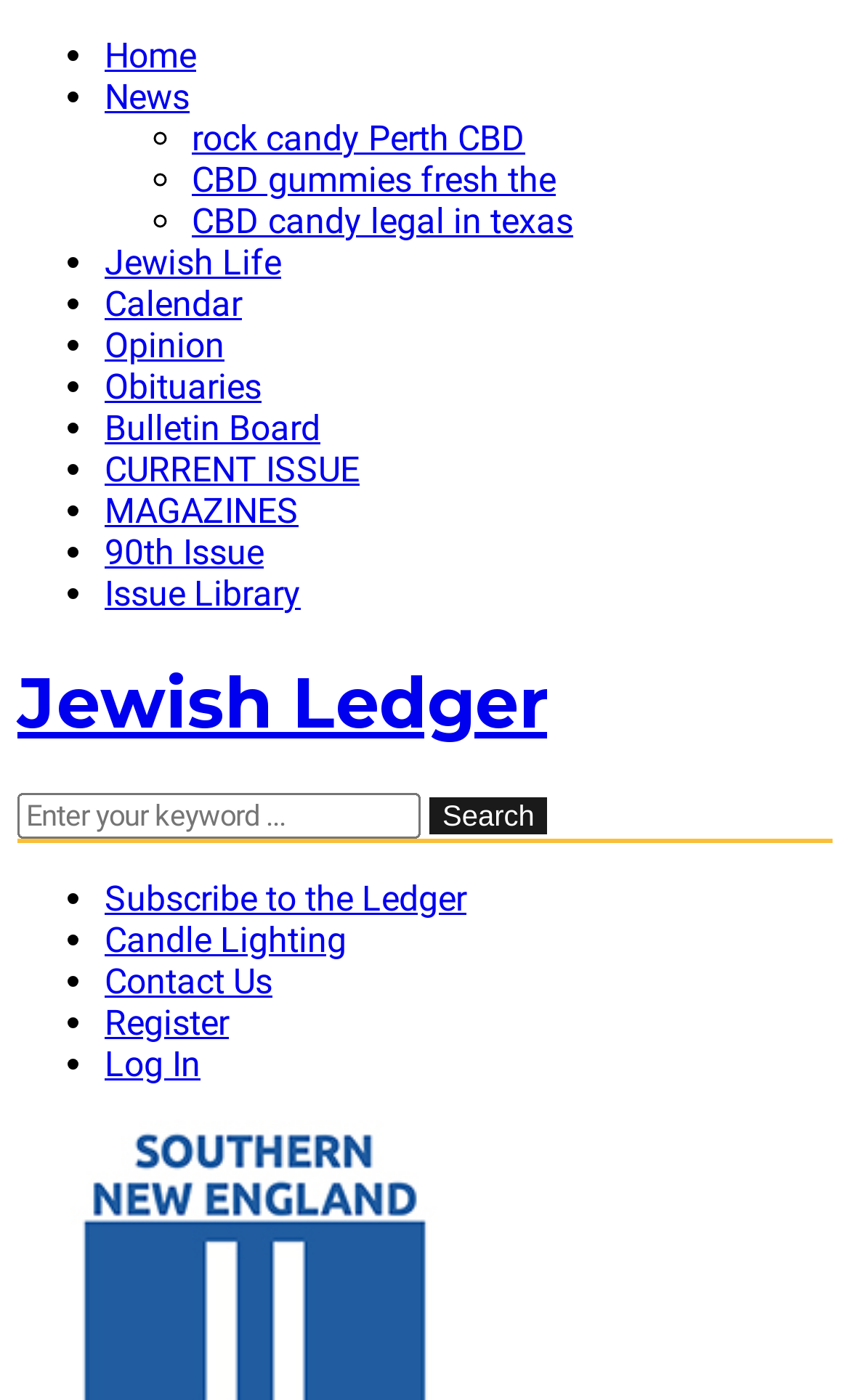Provide a thorough description of the webpage's content and layout.

The webpage appears to be the homepage of the Jewish Ledger, a news and information website. At the top, there is a navigation menu with links to various sections, including "Home", "News", "Jewish Life", "Calendar", "Opinion", "Obituaries", "Bulletin Board", "CURRENT ISSUE", "MAGAZINES", "90th Issue", and "Issue Library". These links are arranged horizontally and are separated by bullet points.

Below the navigation menu, there is a large heading that reads "Jewish Ledger", which is also a link. This heading is centered and takes up most of the width of the page.

On the right side of the page, there is a search bar with a text box and a "Search" button. The text box has a placeholder text that reads "Enter your keyword...".

Further down the page, there is another list of links, arranged vertically, with bullet points. These links include "Subscribe to the Ledger", "Candle Lighting", "Contact Us", "Register", and "Log In". These links are stacked on top of each other, with the "Subscribe to the Ledger" link at the top and the "Log In" link at the bottom.

There are no images on the page, and the overall layout is focused on providing easy access to various sections and features of the website.